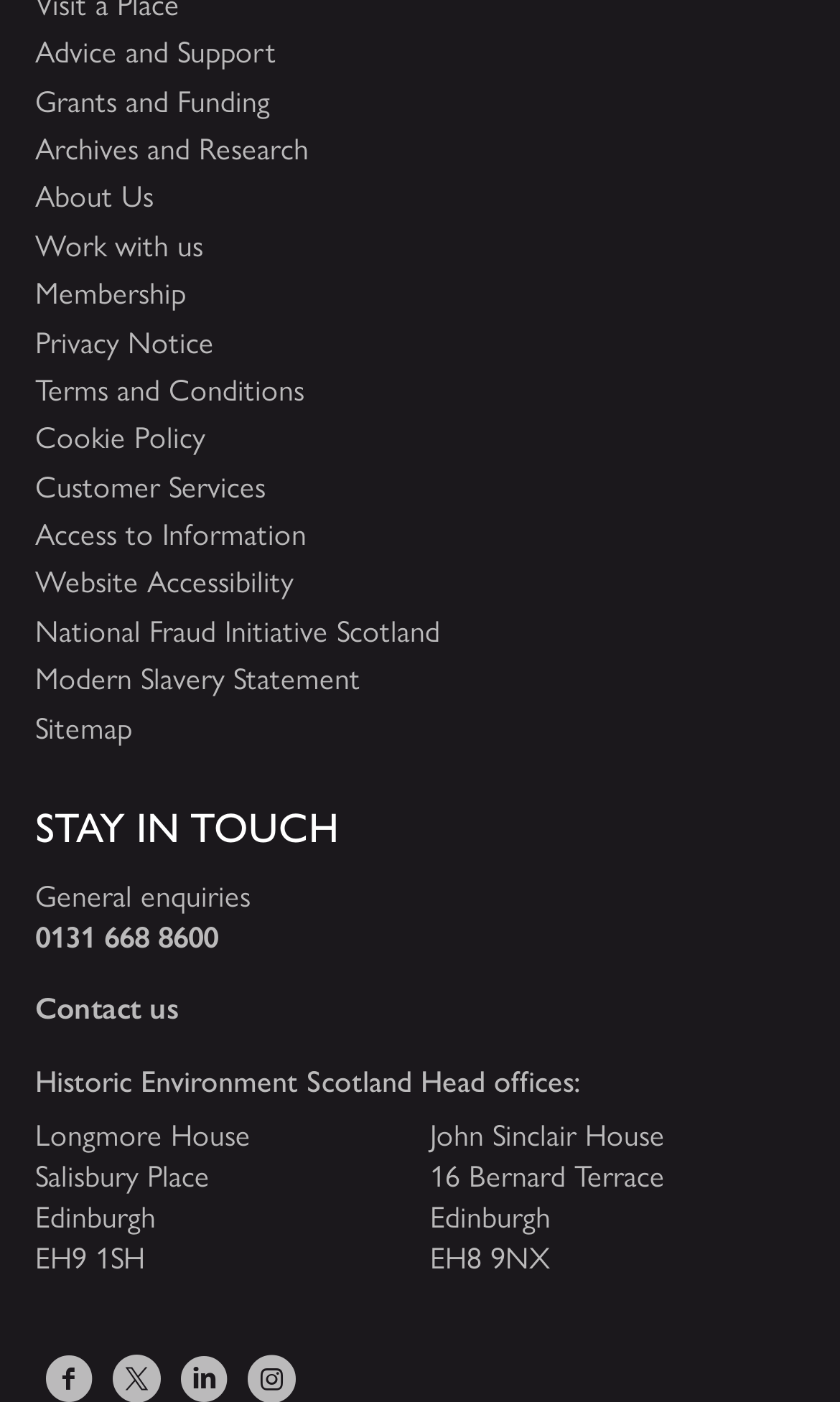Please identify the bounding box coordinates of the clickable area that will fulfill the following instruction: "Learn about grants and funding". The coordinates should be in the format of four float numbers between 0 and 1, i.e., [left, top, right, bottom].

[0.042, 0.058, 0.958, 0.082]